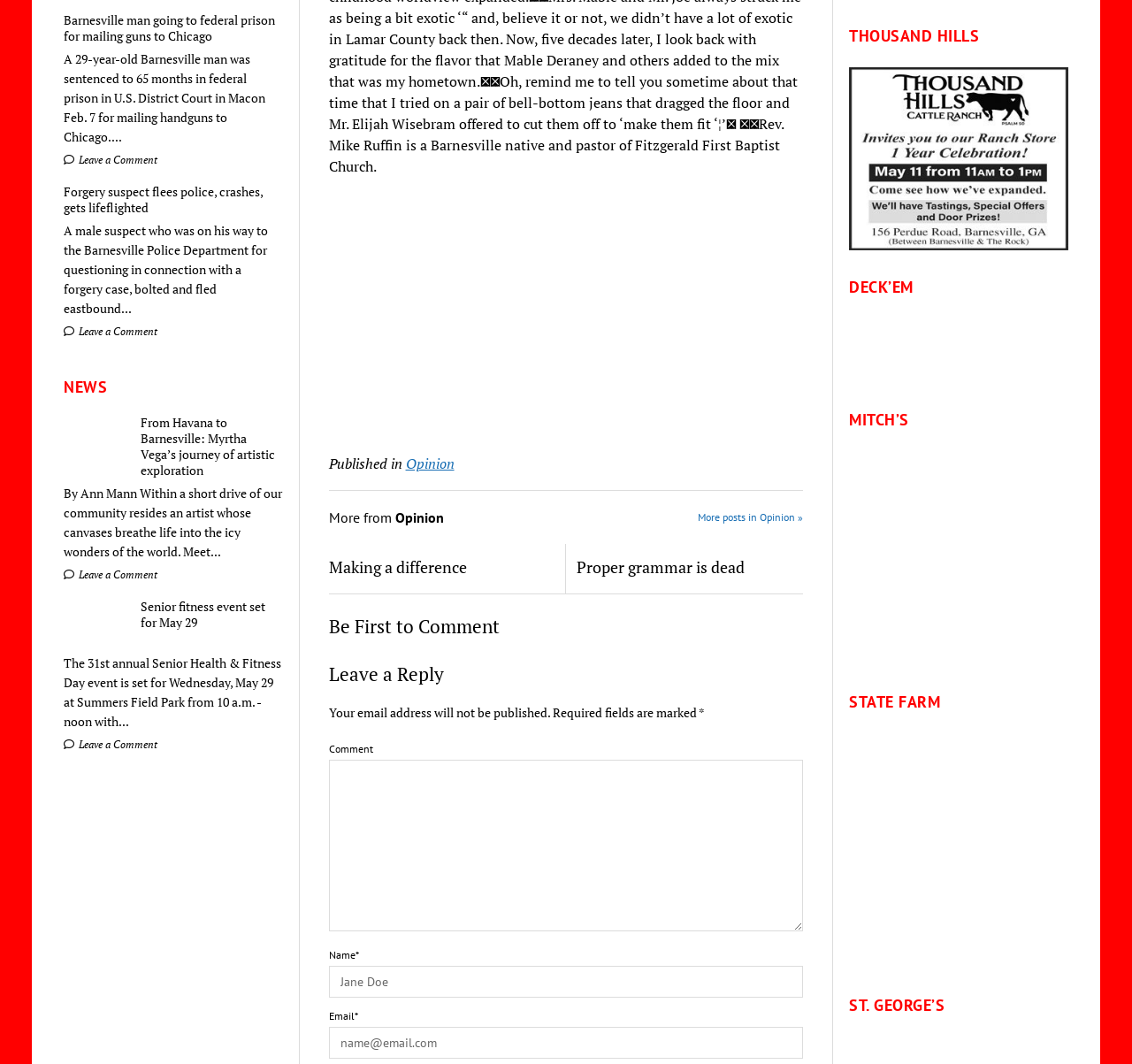What is the title of the first news article?
Kindly give a detailed and elaborate answer to the question.

I looked at the first news article link on the page, which is 'Barnesville man going to federal prison for mailing guns to Chicago'. This is the title of the first news article.